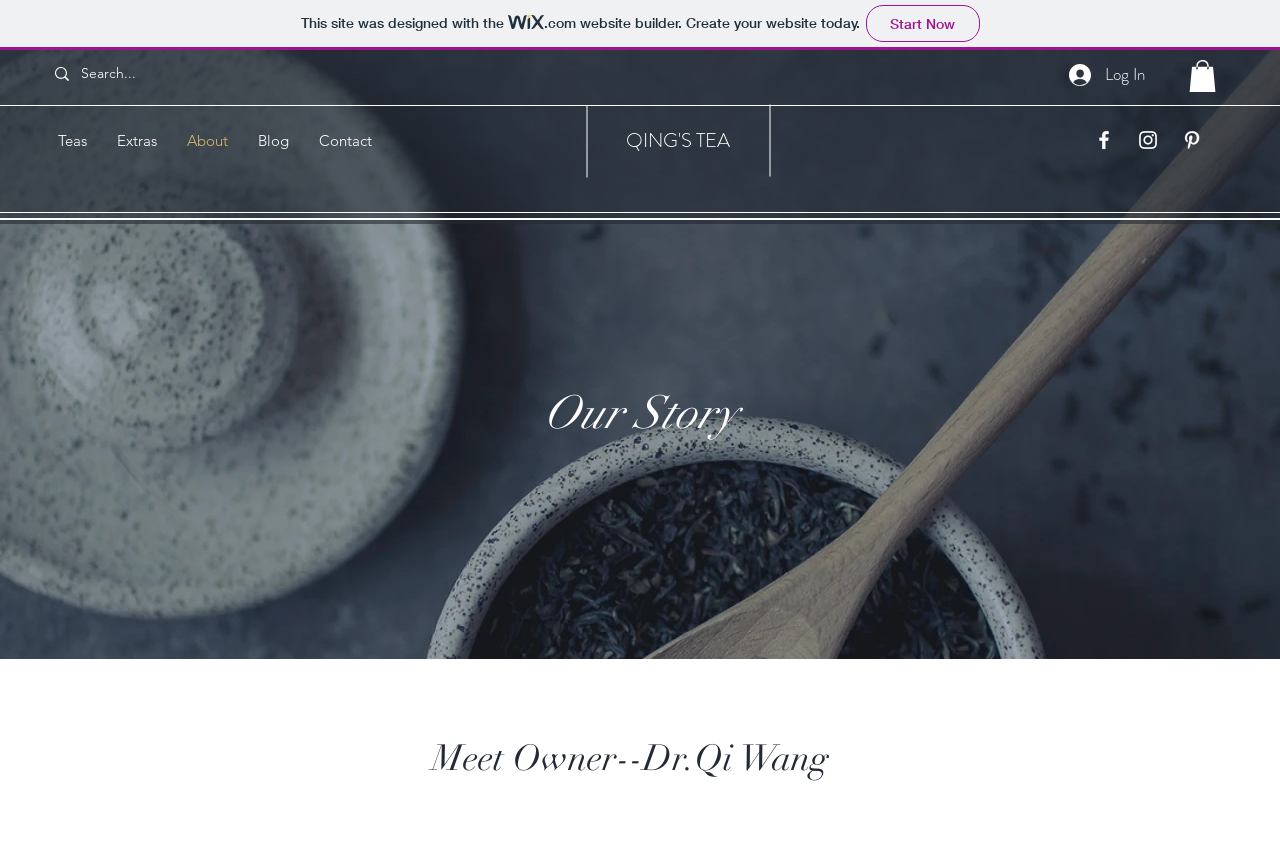Determine the bounding box coordinates of the target area to click to execute the following instruction: "Log in to the website."

[0.824, 0.066, 0.905, 0.108]